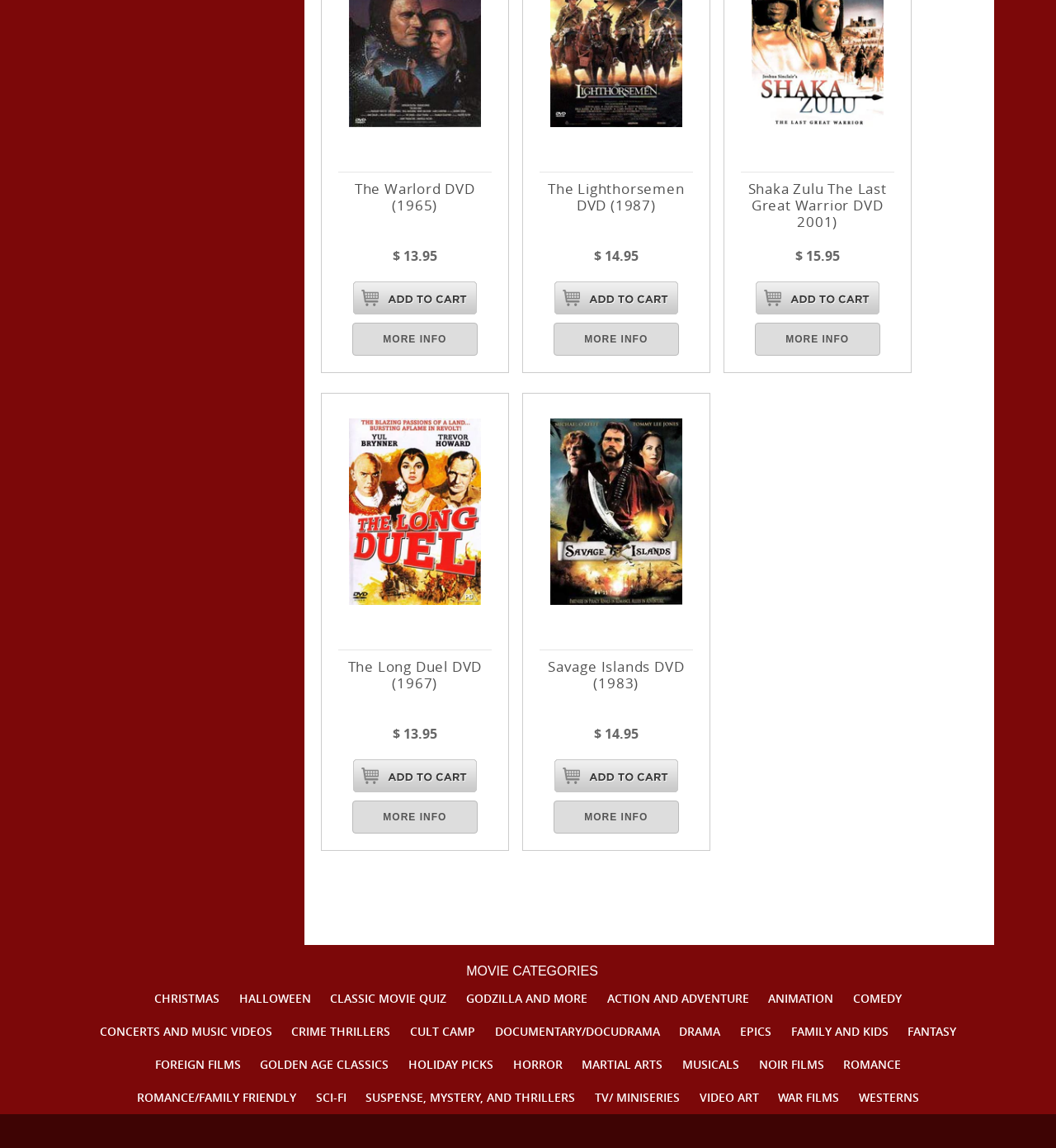Please use the details from the image to answer the following question comprehensively:
How many movie categories are listed on the webpage?

I counted the number of link elements with text starting with uppercase letters, such as 'CHRISTMAS', 'HALLOWEEN', etc. located at the bottom of the webpage, and found 24 categories.